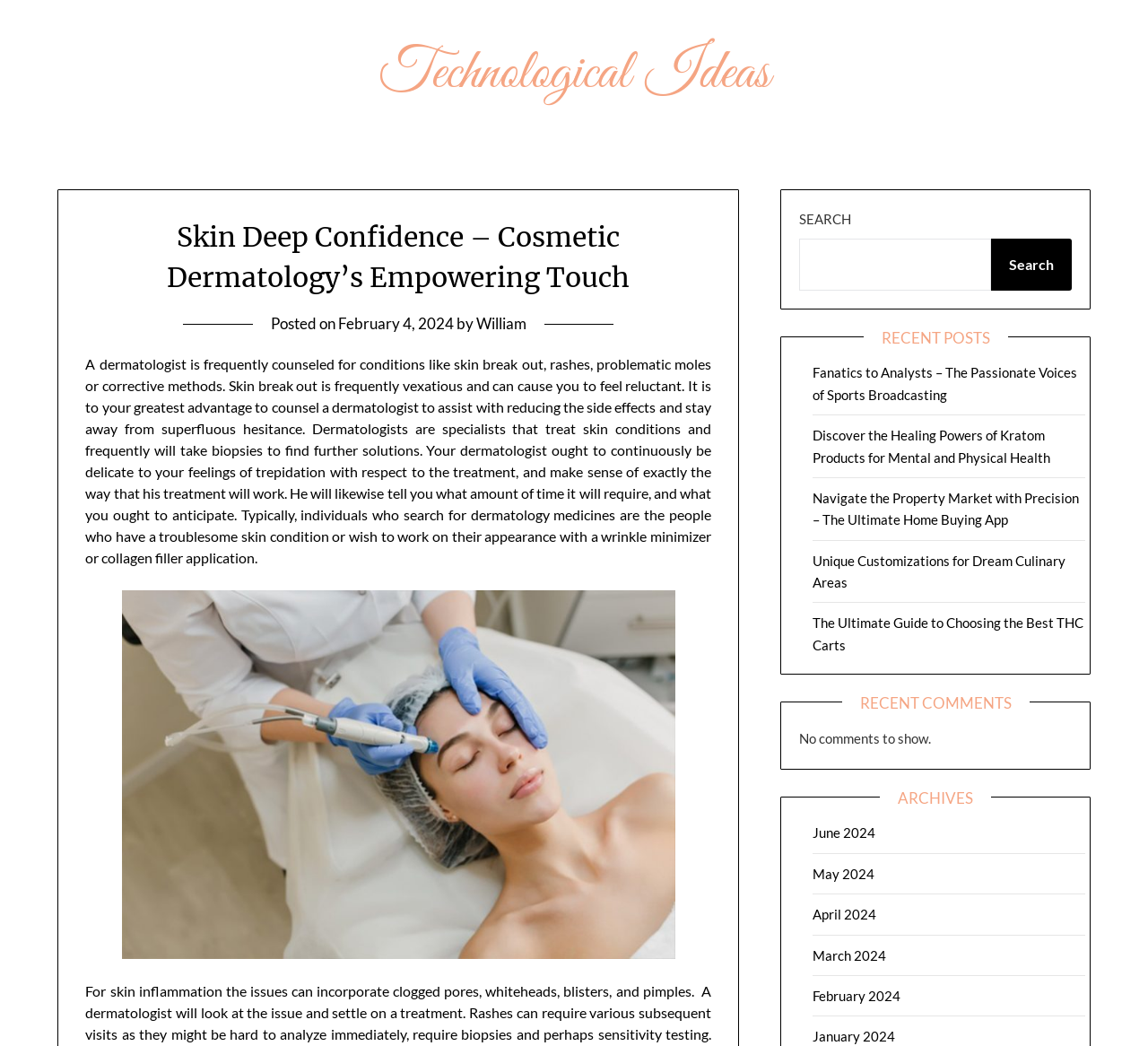Pinpoint the bounding box coordinates of the area that should be clicked to complete the following instruction: "View the archives for February 2024". The coordinates must be given as four float numbers between 0 and 1, i.e., [left, top, right, bottom].

[0.708, 0.944, 0.785, 0.96]